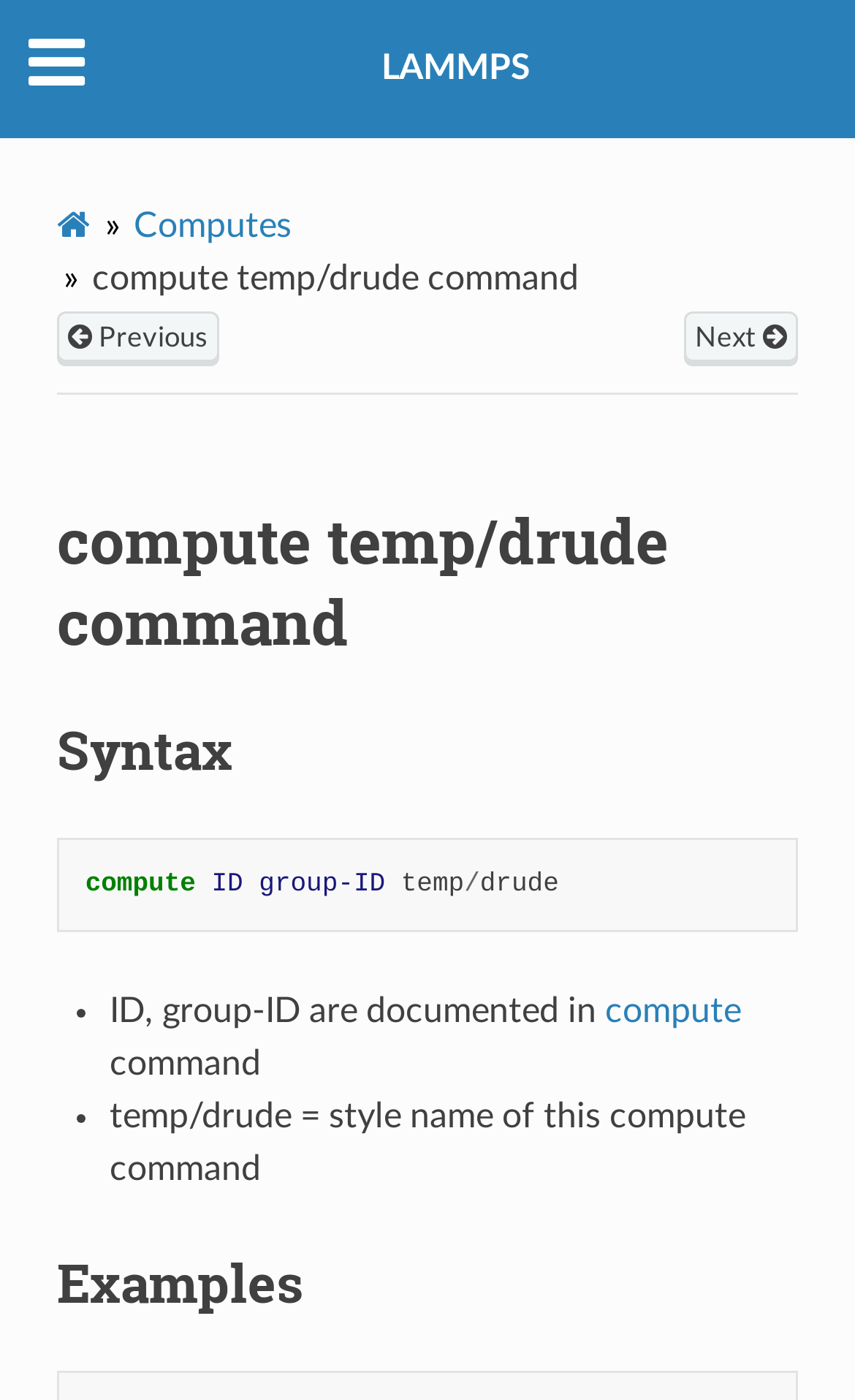Please provide a brief answer to the following inquiry using a single word or phrase:
What is the purpose of the 'compute temp/drude' command?

Not specified